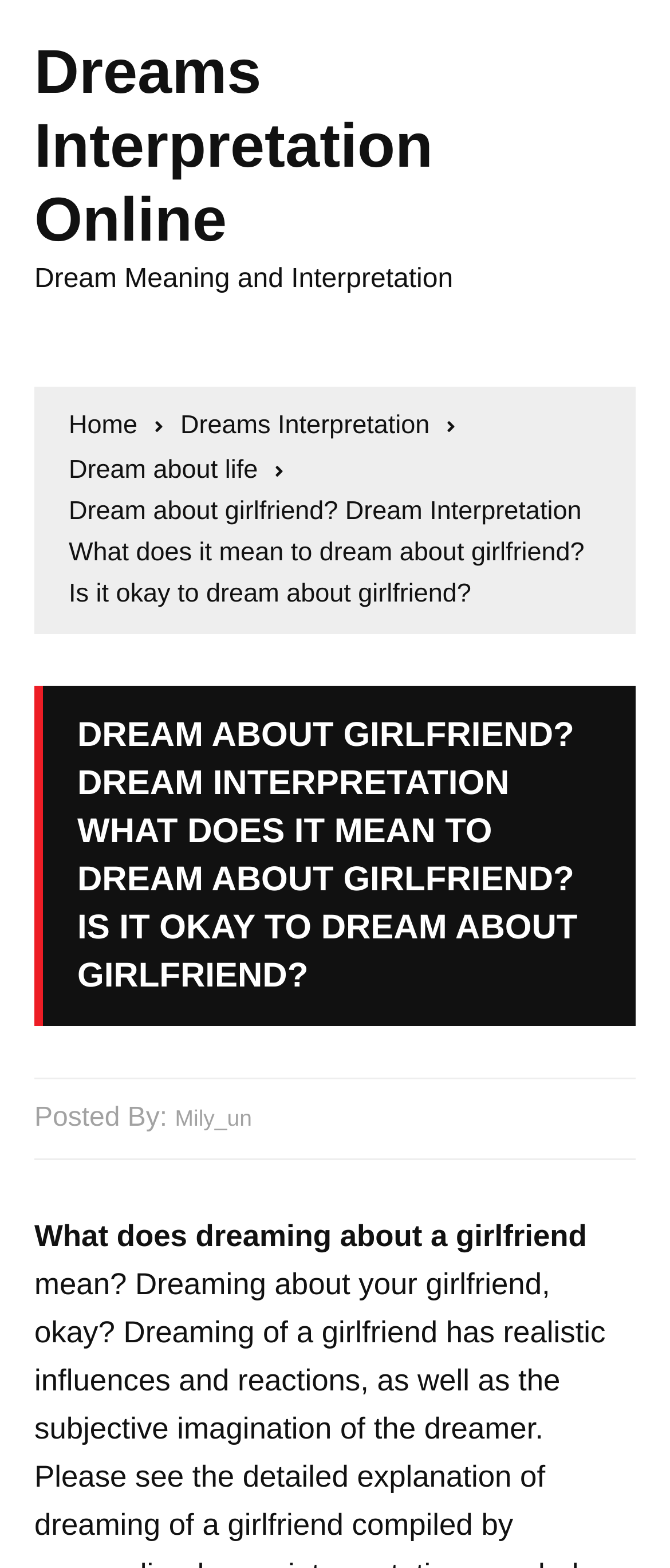What is the subcategory of dreams about life on this website?
Look at the screenshot and provide an in-depth answer.

Based on the navigation link 'Dream about life' in the breadcrumbs section, and the current page being about dreaming about a girlfriend, it can be inferred that dreaming about a girlfriend is a subcategory of dreams about life on this website.